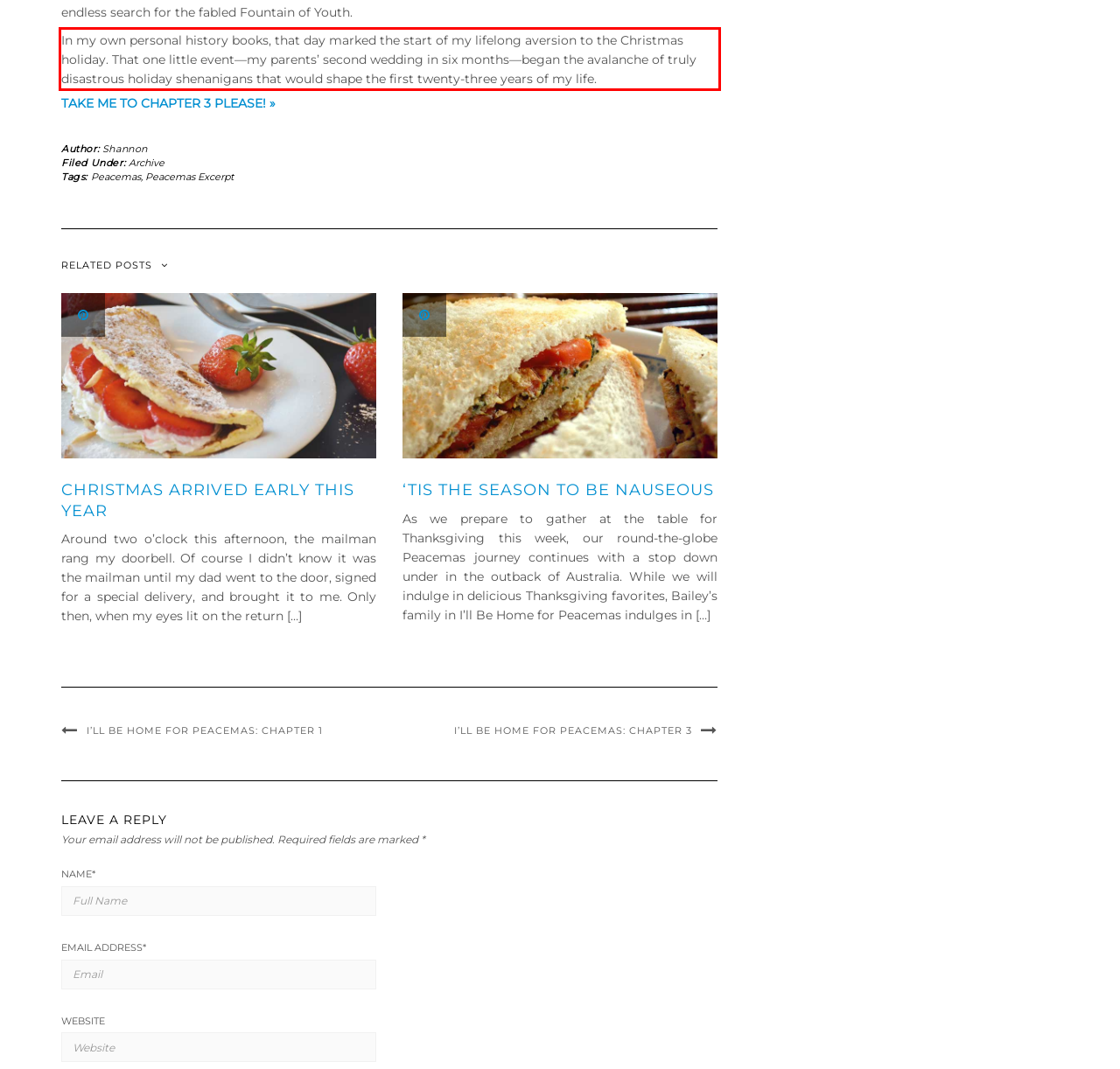Please identify and extract the text from the UI element that is surrounded by a red bounding box in the provided webpage screenshot.

In my own personal history books, that day marked the start of my lifelong aversion to the Christmas holiday. That one little event—my parents’ second wedding in six months—began the avalanche of truly disastrous holiday shenanigans that would shape the first twenty-three years of my life.